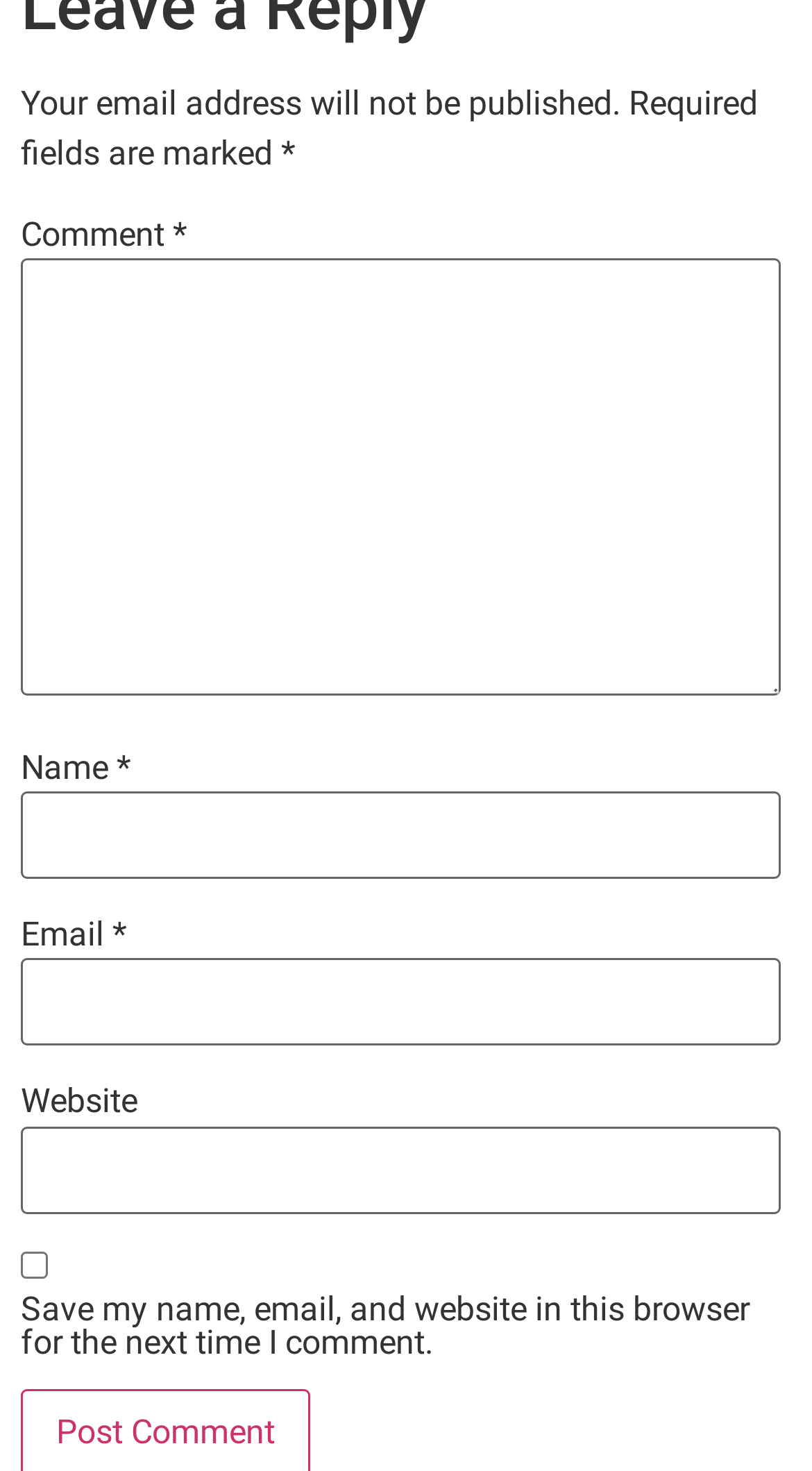Give a concise answer of one word or phrase to the question: 
Is the 'Website' field required?

No